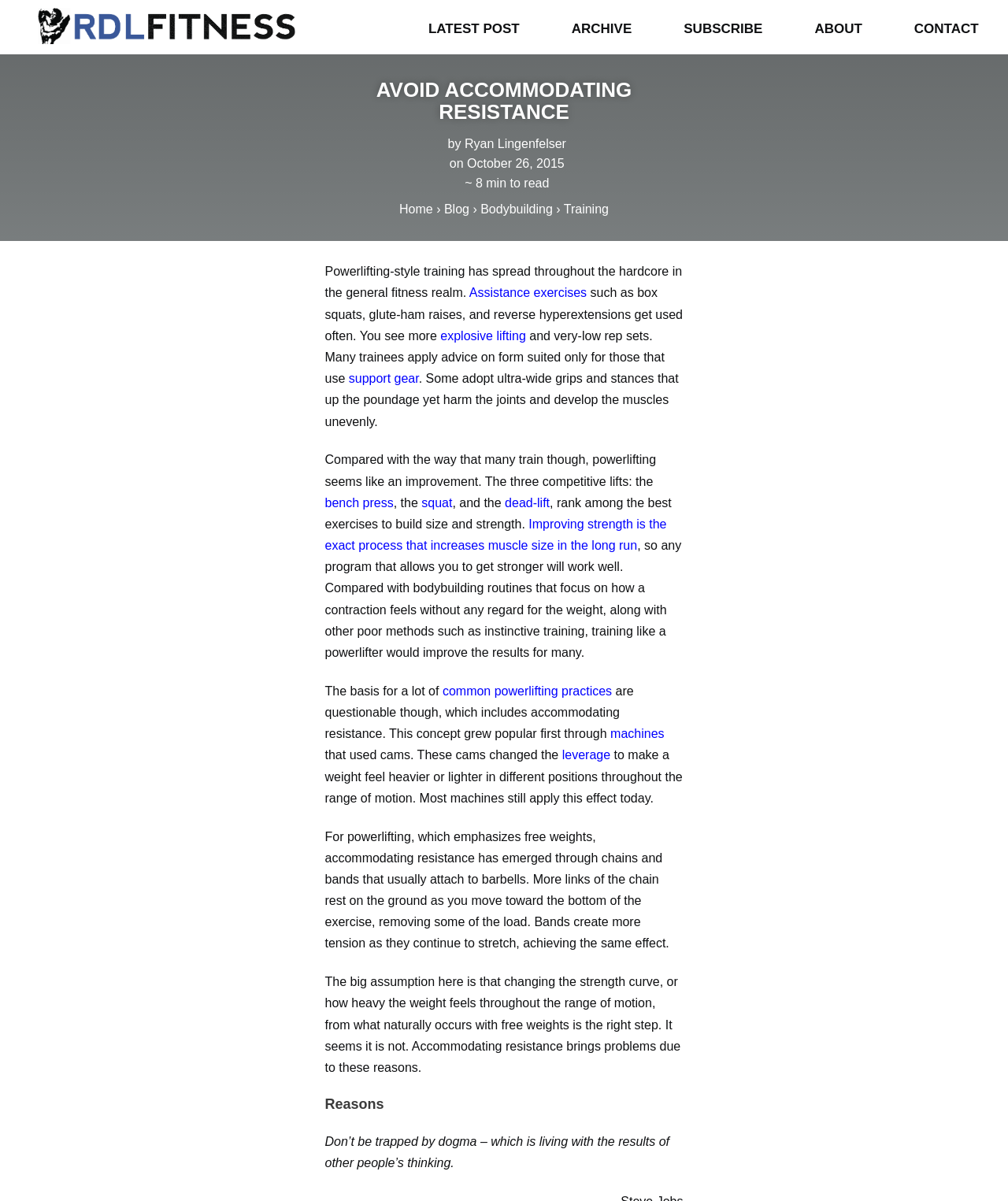Please specify the bounding box coordinates in the format (top-left x, top-left y, bottom-right x, bottom-right y), with all values as floating point numbers between 0 and 1. Identify the bounding box of the UI element described by: by Ryan Lingenfelser

[0.438, 0.111, 0.562, 0.129]